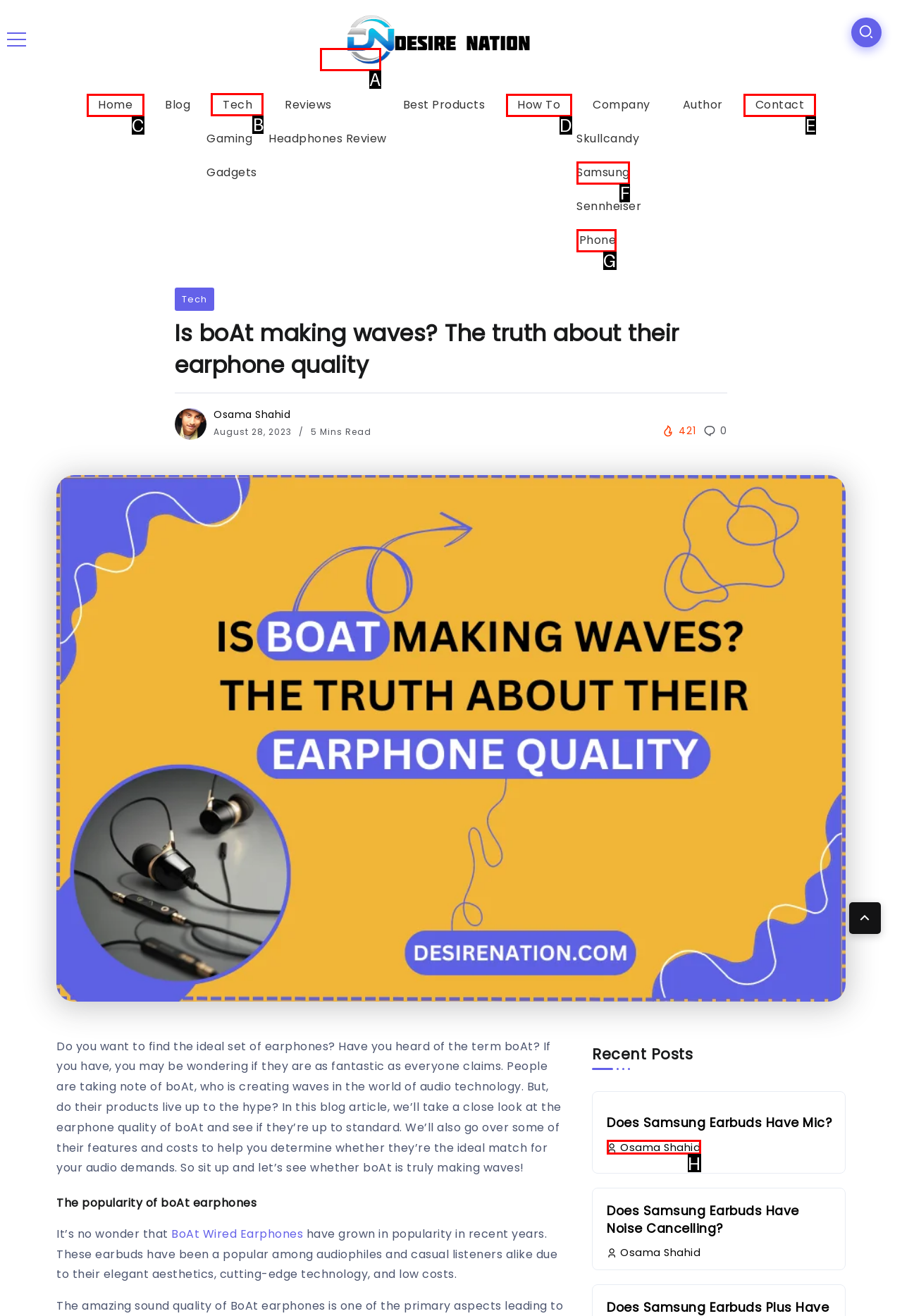Among the marked elements in the screenshot, which letter corresponds to the UI element needed for the task: Visit the 'Tech' page?

B